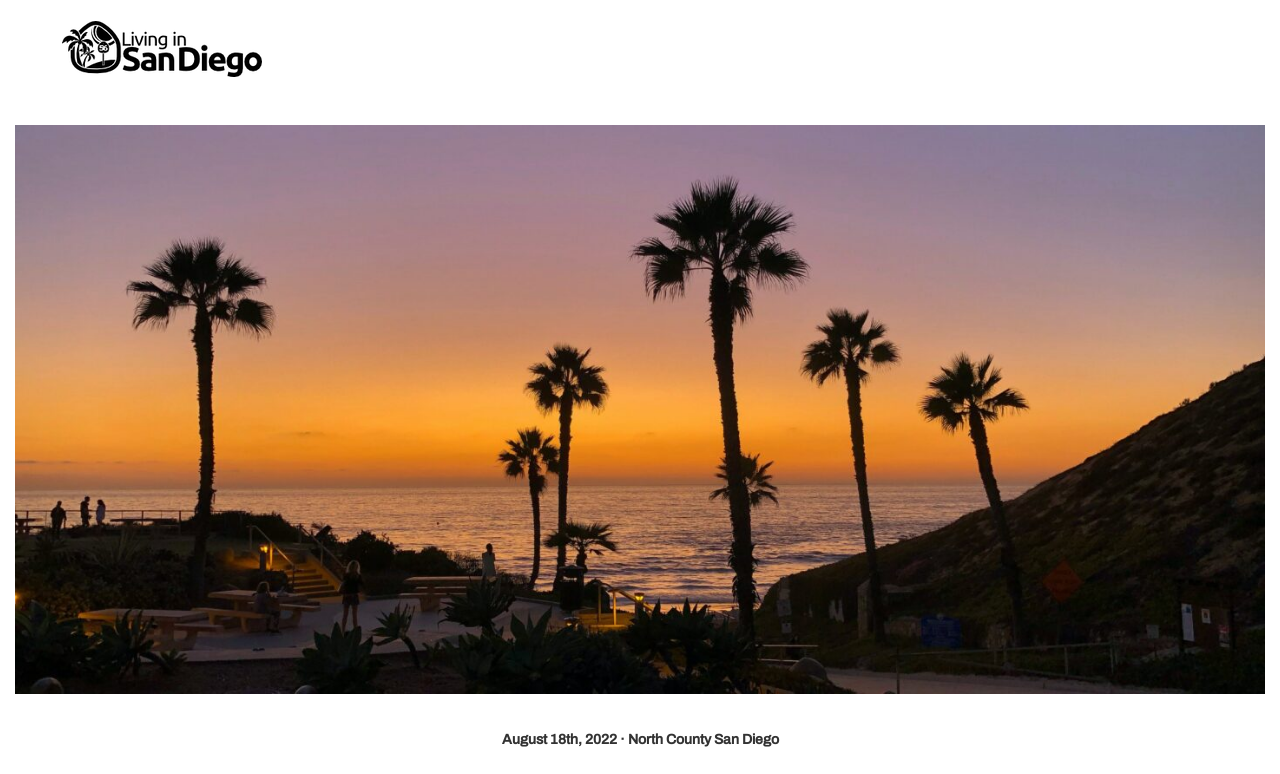What is the topic of the webpage?
Look at the image and answer the question using a single word or phrase.

San Diego real estate